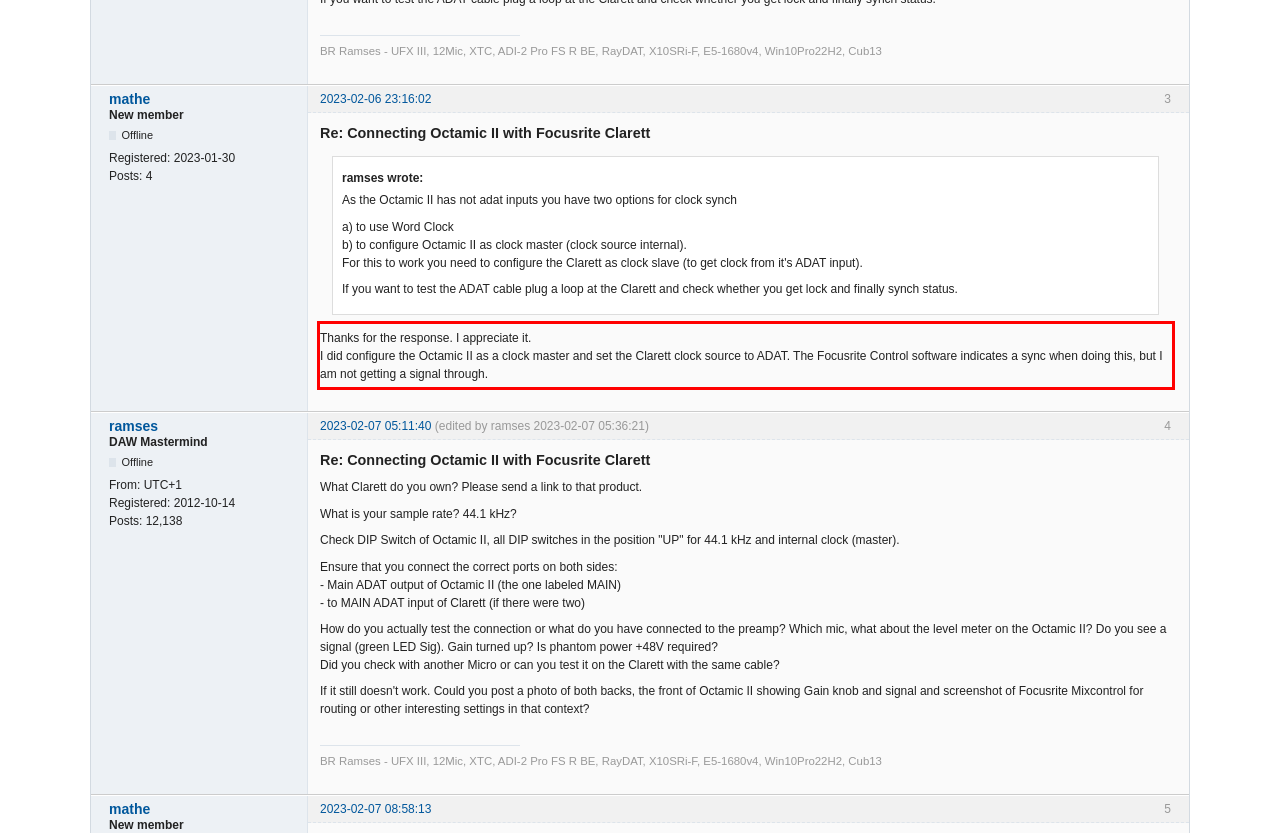You are provided with a screenshot of a webpage that includes a red bounding box. Extract and generate the text content found within the red bounding box.

Thanks for the response. I appreciate it. I did configure the Octamic II as a clock master and set the Clarett clock source to ADAT. The Focusrite Control software indicates a sync when doing this, but I am not getting a signal through.